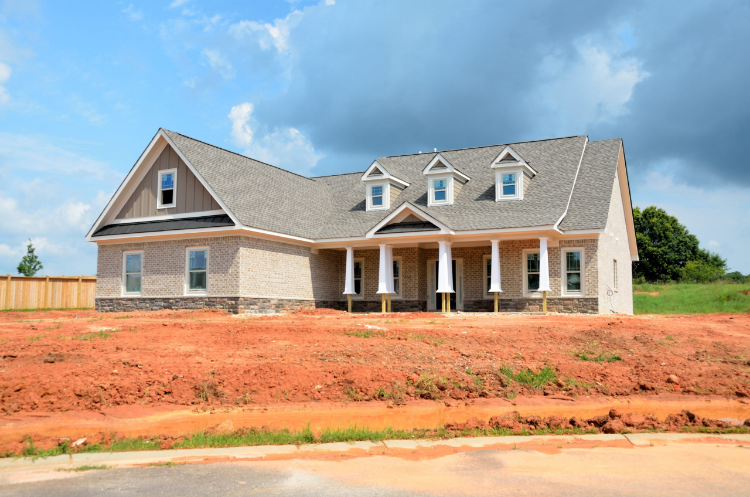Based on what you see in the screenshot, provide a thorough answer to this question: What materials are used for the house's accents?

The house features a modern architectural design with a combination of brick and stone accents, adding to its charm and exterior aesthetics.